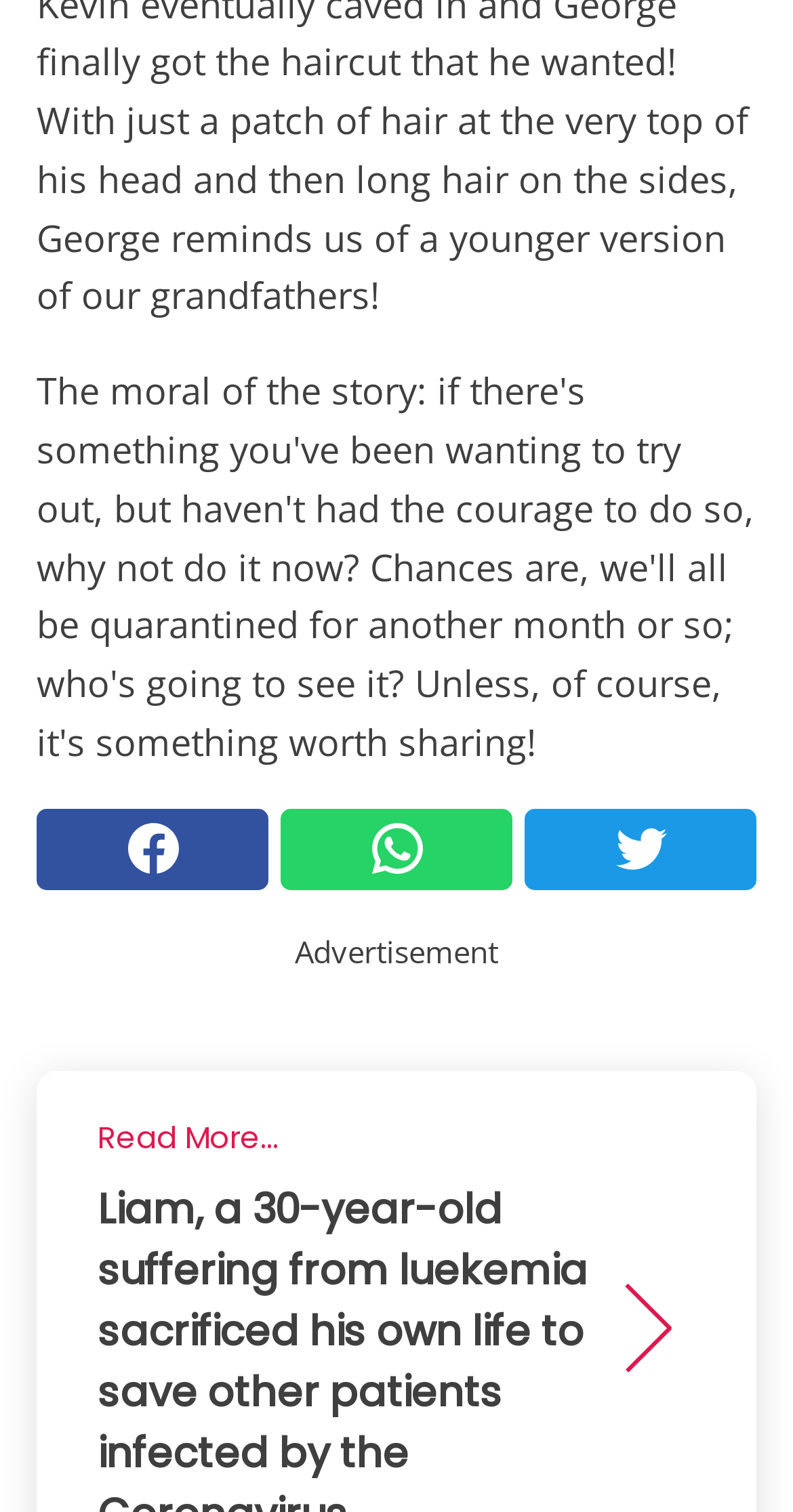Extract the bounding box for the UI element that matches this description: "Youtube screenshot".

[0.046, 0.278, 0.354, 0.302]